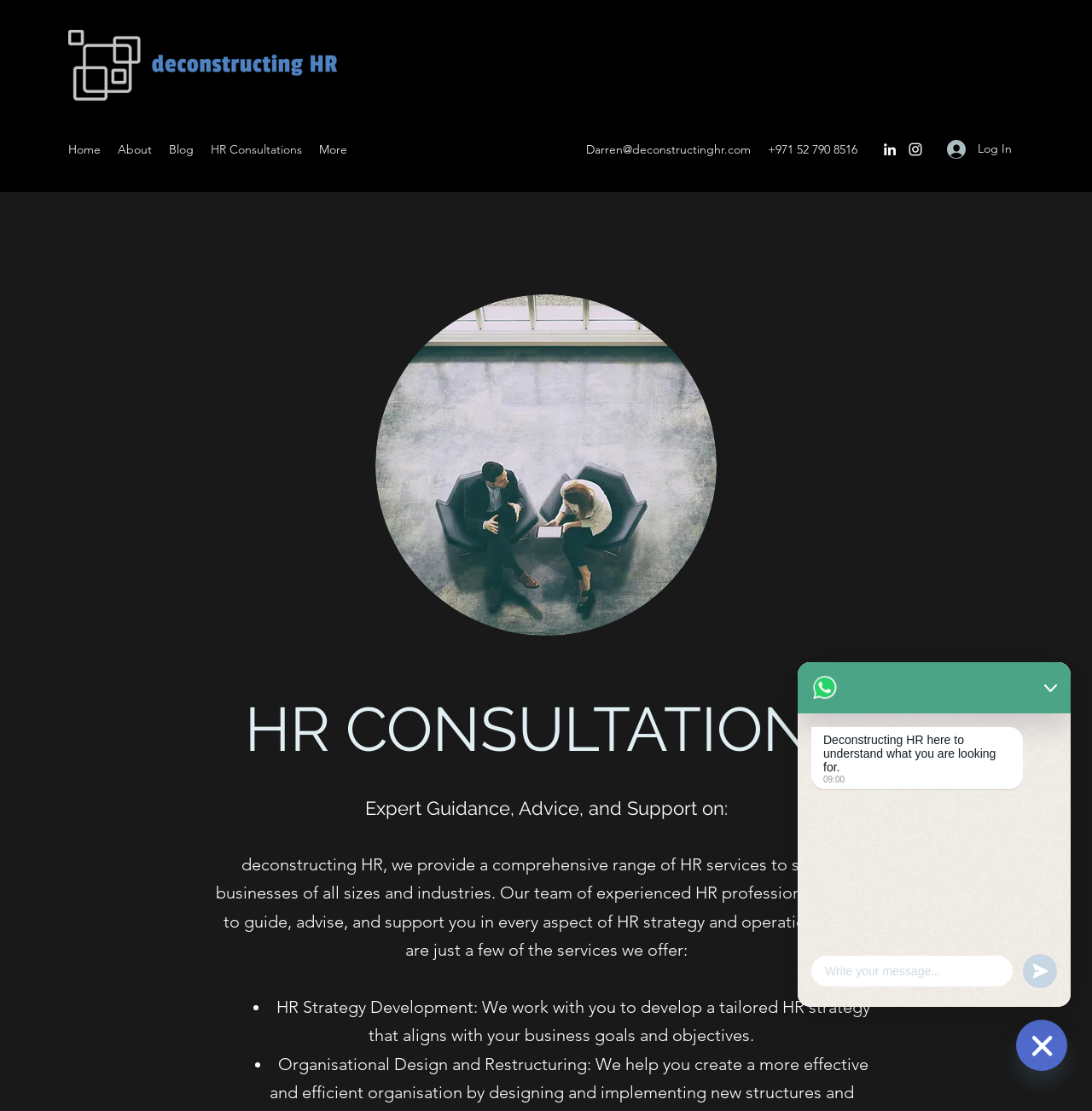Give an extensive and precise description of the webpage.

The webpage is about Deconstructing HR, a company that offers comprehensive HR services to businesses of all sizes. At the top left corner, there is a logo image "Original on Transparent.png" and a navigation menu with links to "Home", "About", "Blog", "HR Consultations", and "More". 

On the top right side, there is a contact information section with an email address "Darren@deconstructinghr.com", a phone number "+971 52 790 8516", and a social media bar with links to LinkedIn and Instagram. 

Below the navigation menu, there is a prominent image "Business Meeting" that takes up a significant portion of the page. 

The main content of the page is divided into two sections. The first section has a heading "HR CONSULTATIONS" and a brief introduction to the company's services. The second section lists the services offered, including "HR Strategy Development", with a brief description of each service. 

At the bottom of the page, there are several buttons and links, including a "Log In" button, WhatsApp, Phone number, Telegram, Instagram, and Email links, and a chat box with a "Write your message..." textbox and a send button.